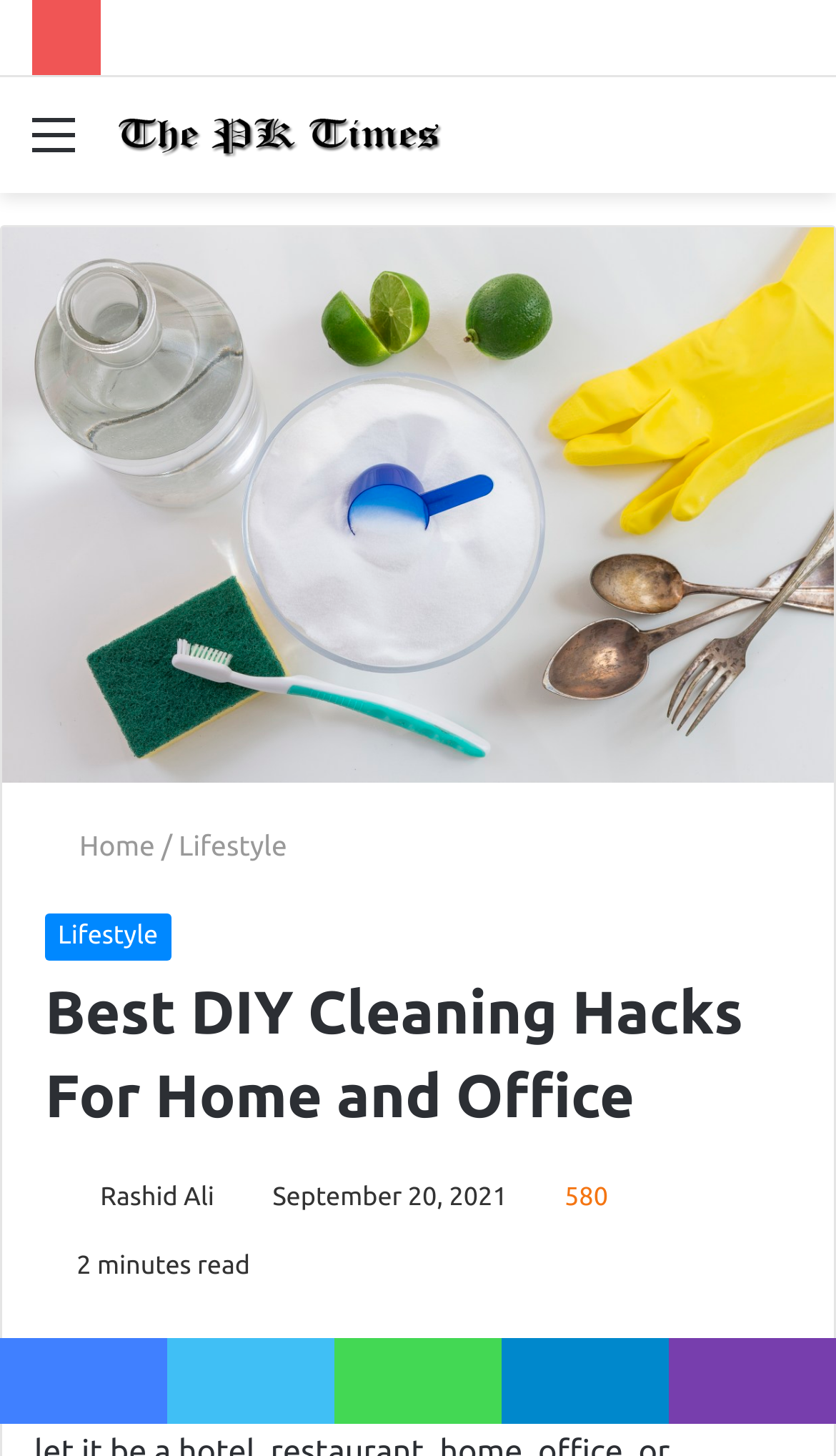Pinpoint the bounding box coordinates for the area that should be clicked to perform the following instruction: "Search for something".

[0.91, 0.071, 0.962, 0.137]